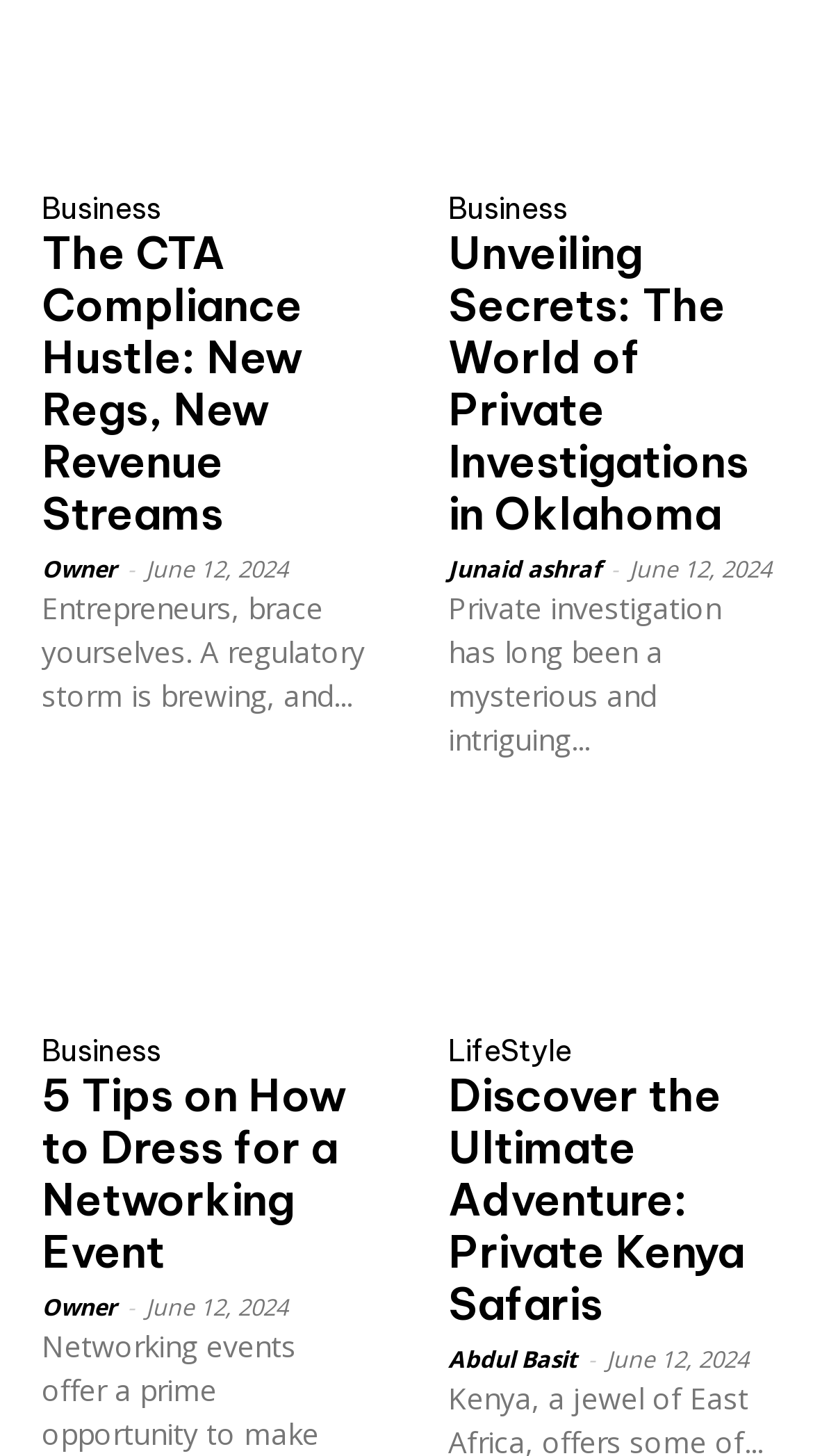Highlight the bounding box coordinates of the region I should click on to meet the following instruction: "Learn about private Kenya safaris".

[0.551, 0.594, 0.949, 0.705]